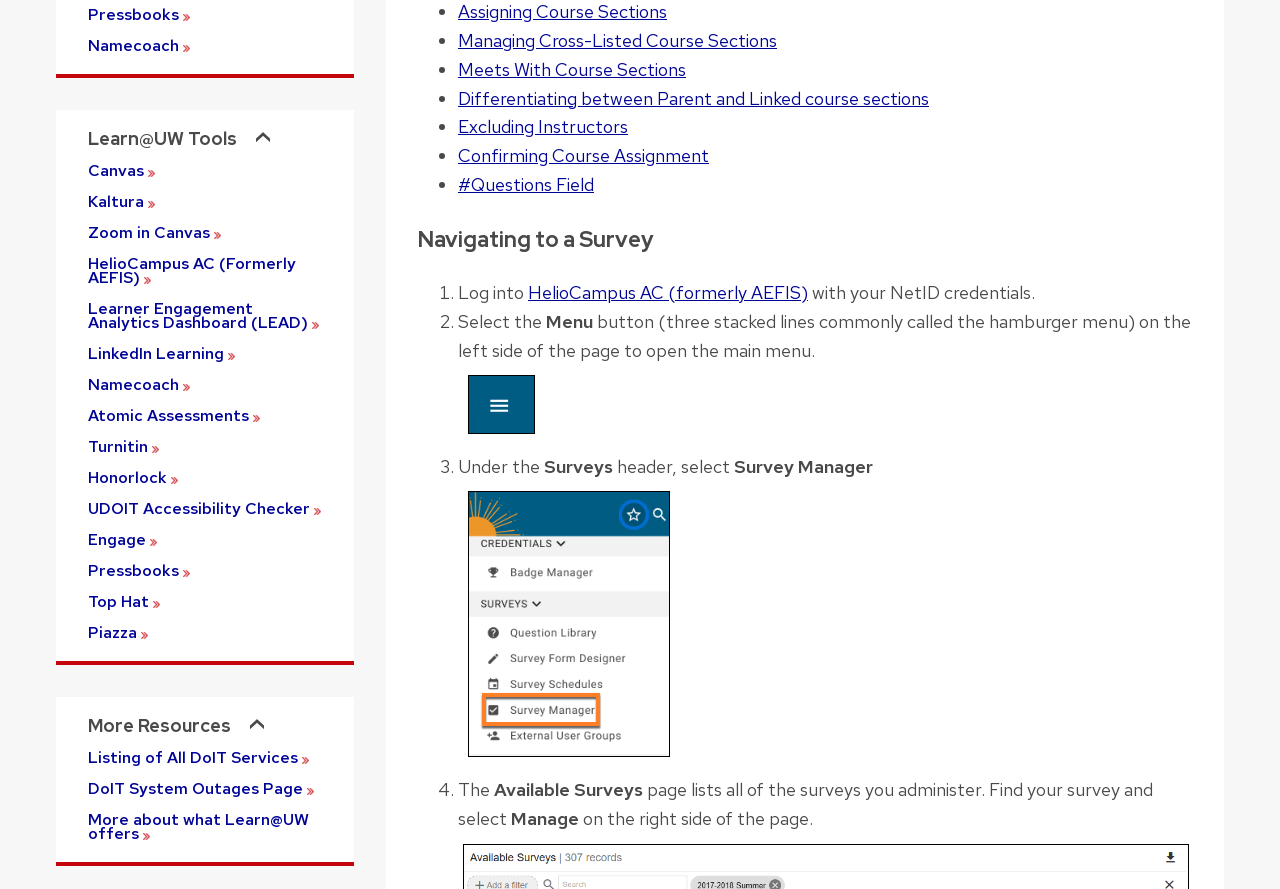Locate the bounding box of the UI element described in the following text: "Confirming Course Assignment".

[0.358, 0.162, 0.554, 0.188]